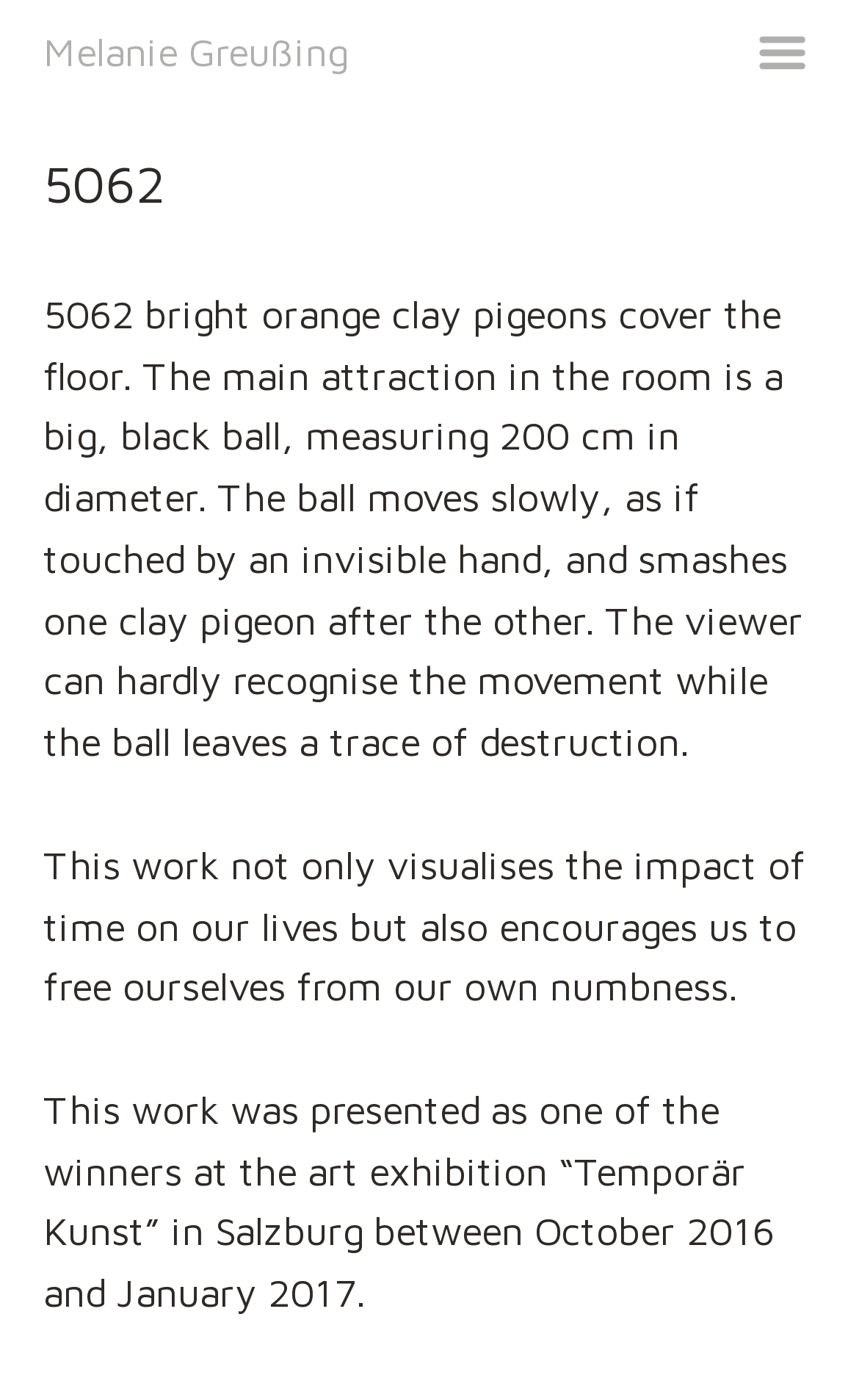Detail the features and information presented on the webpage.

The webpage is about an art piece by Melanie Greußing, titled "5062". At the top left of the page, there is a heading with the artist's name, "Melanie Greußing", which is also a link. To the right of the artist's name, there is a smaller heading with a single letter "m". 

Below the artist's name, there is a larger heading with the title "5062", which spans almost the entire width of the page. Underneath the title, there is a descriptive paragraph about the art piece, which occupies most of the page. The paragraph describes the art piece as featuring bright orange clay pigeons and a large, black ball that moves slowly and smashes the clay pigeons, leaving a trail of destruction. 

Following the descriptive paragraph, there are two more paragraphs of text. The first one interprets the art piece as a visualization of the impact of time on our lives and an encouragement to break free from numbness. The second paragraph provides information about the art piece being presented as a winner at the "Temporär Kunst" art exhibition in Salzburg between October 2016 and January 2017.